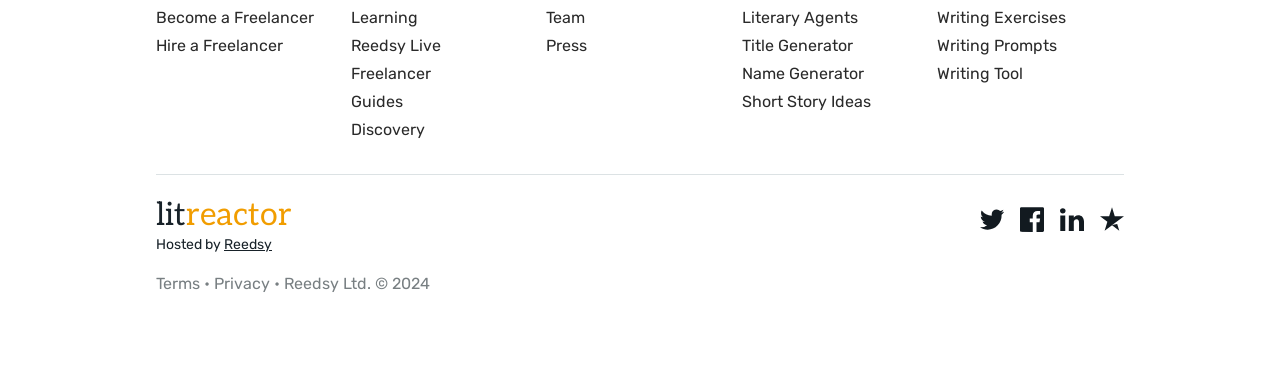What type of content is available under 'Reedsy Live'?
Using the information from the image, provide a comprehensive answer to the question.

The 'Reedsy Live' link does not provide explicit information about the type of content available under it. However, based on the context of the website, it could be related to live events, webinars, or online courses for writers and freelancers.